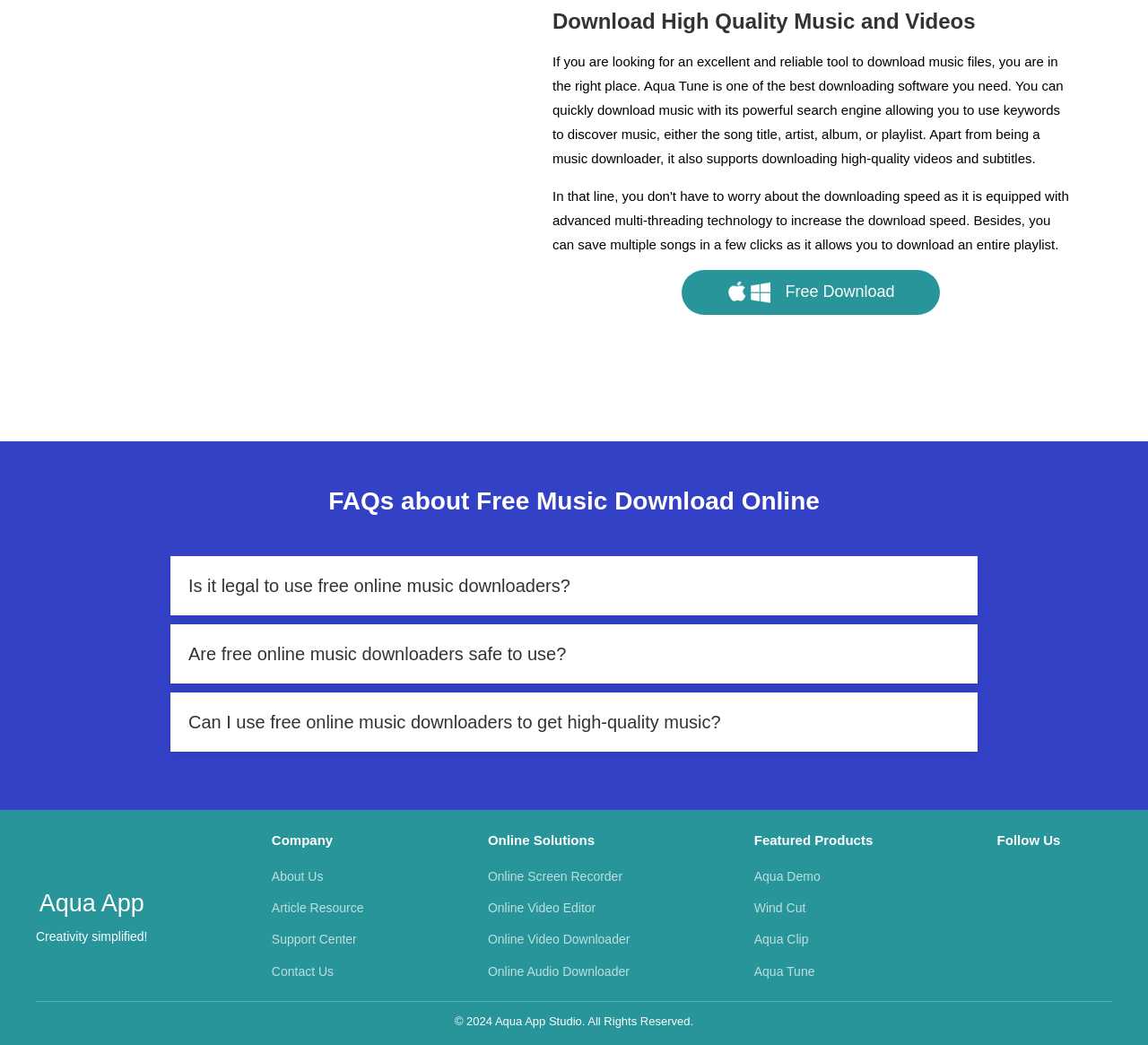Could you please study the image and provide a detailed answer to the question:
What are the types of online solutions provided?

From the description list with the term 'Online Solutions', it can be seen that the online solutions provided include online screen recorder, online video editor, online video downloader, and online audio downloader.